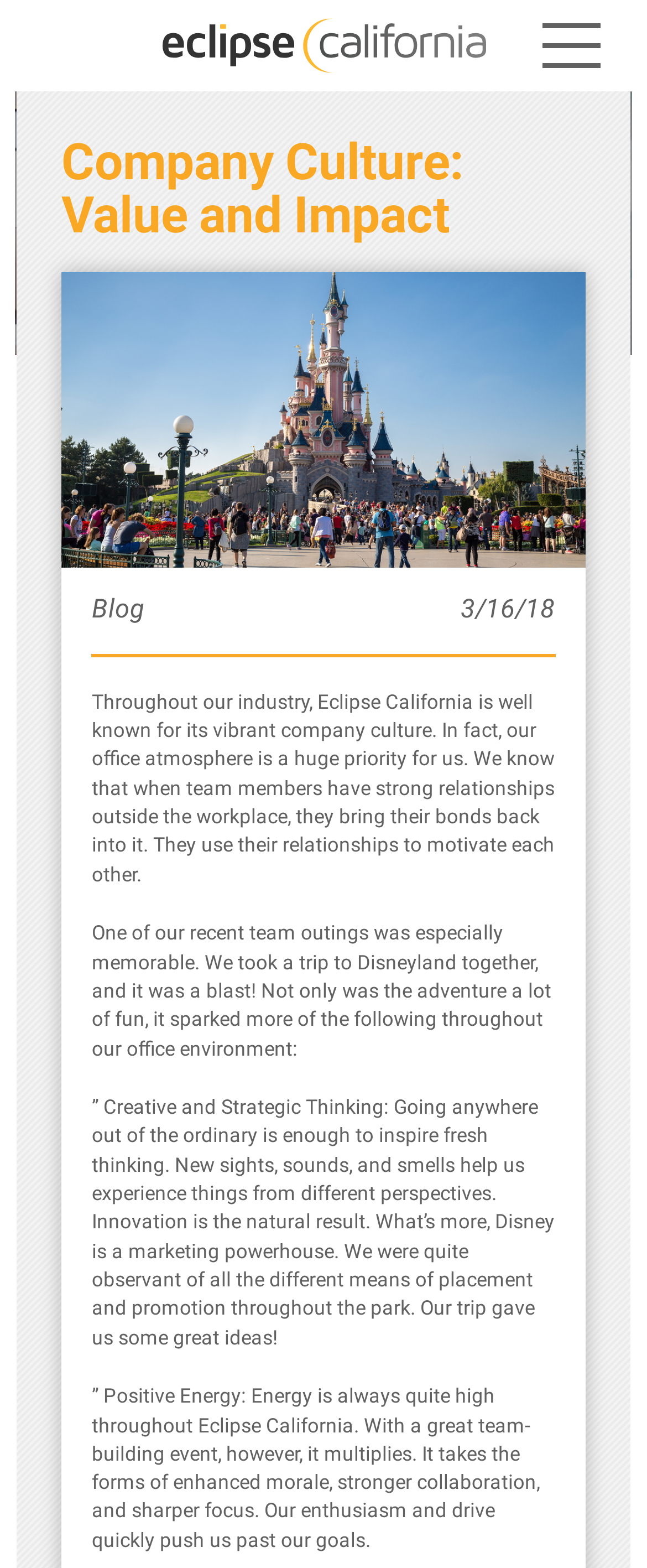Provide the bounding box for the UI element matching this description: "Form 2290 for 2019-2020".

None